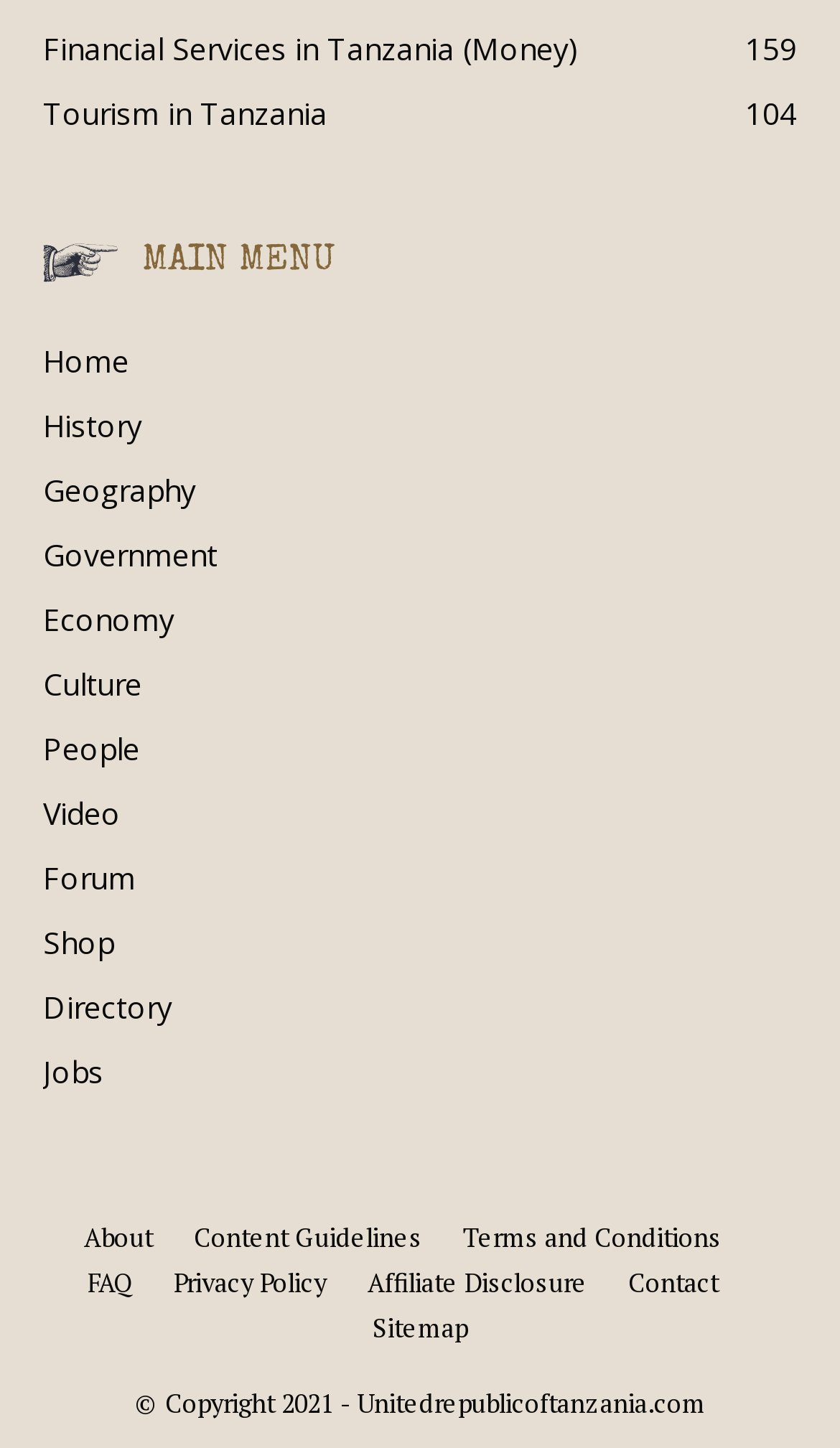Please identify the bounding box coordinates of the element that needs to be clicked to perform the following instruction: "Click on the 'Home' link".

[0.051, 0.235, 0.154, 0.263]